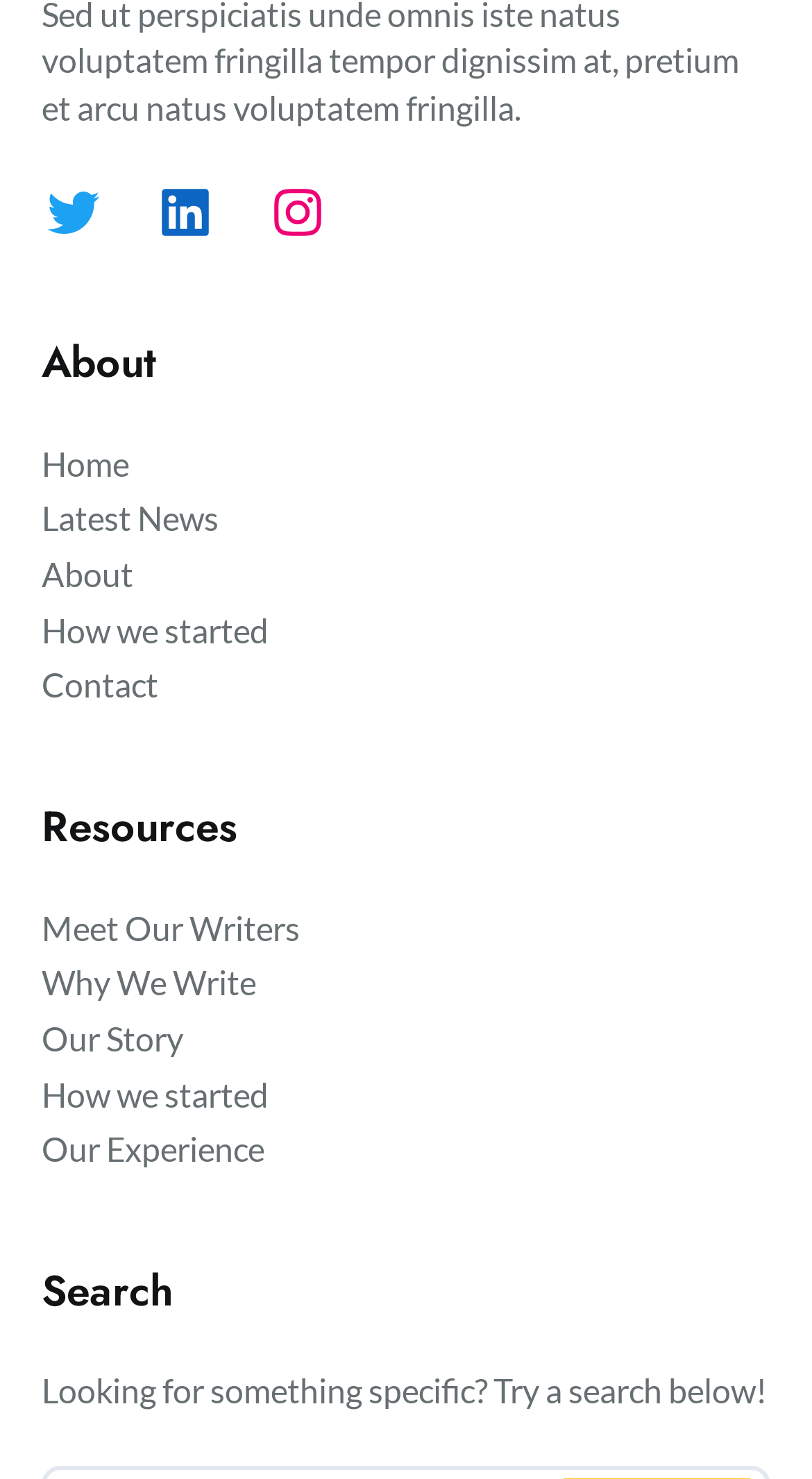Please determine the bounding box coordinates of the clickable area required to carry out the following instruction: "Go to About page". The coordinates must be four float numbers between 0 and 1, represented as [left, top, right, bottom].

[0.051, 0.227, 0.949, 0.264]